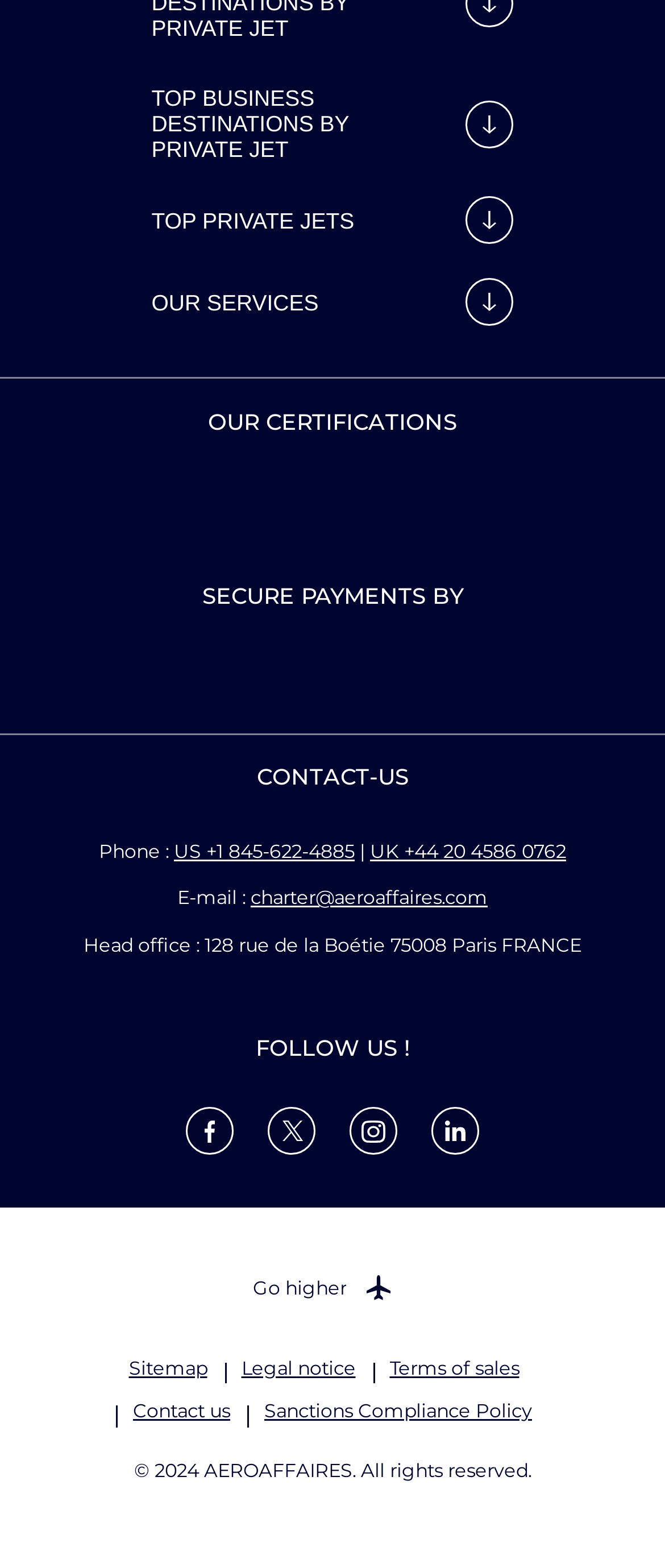What are the top business destinations by private jet?
Give a one-word or short-phrase answer derived from the screenshot.

Not provided